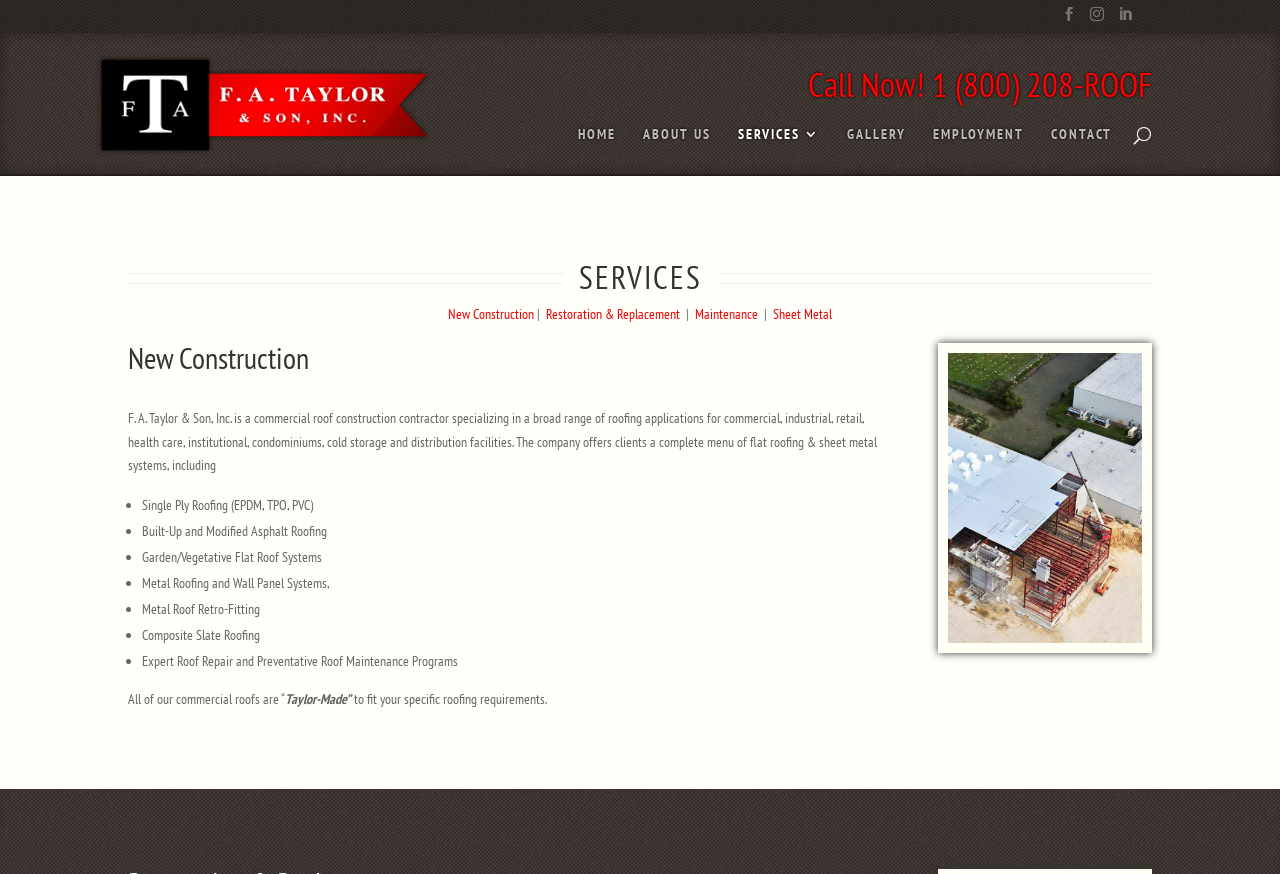Given the following UI element description: "name="s" placeholder="Search …" title="Search for:"", find the bounding box coordinates in the webpage screenshot.

[0.157, 0.128, 0.877, 0.13]